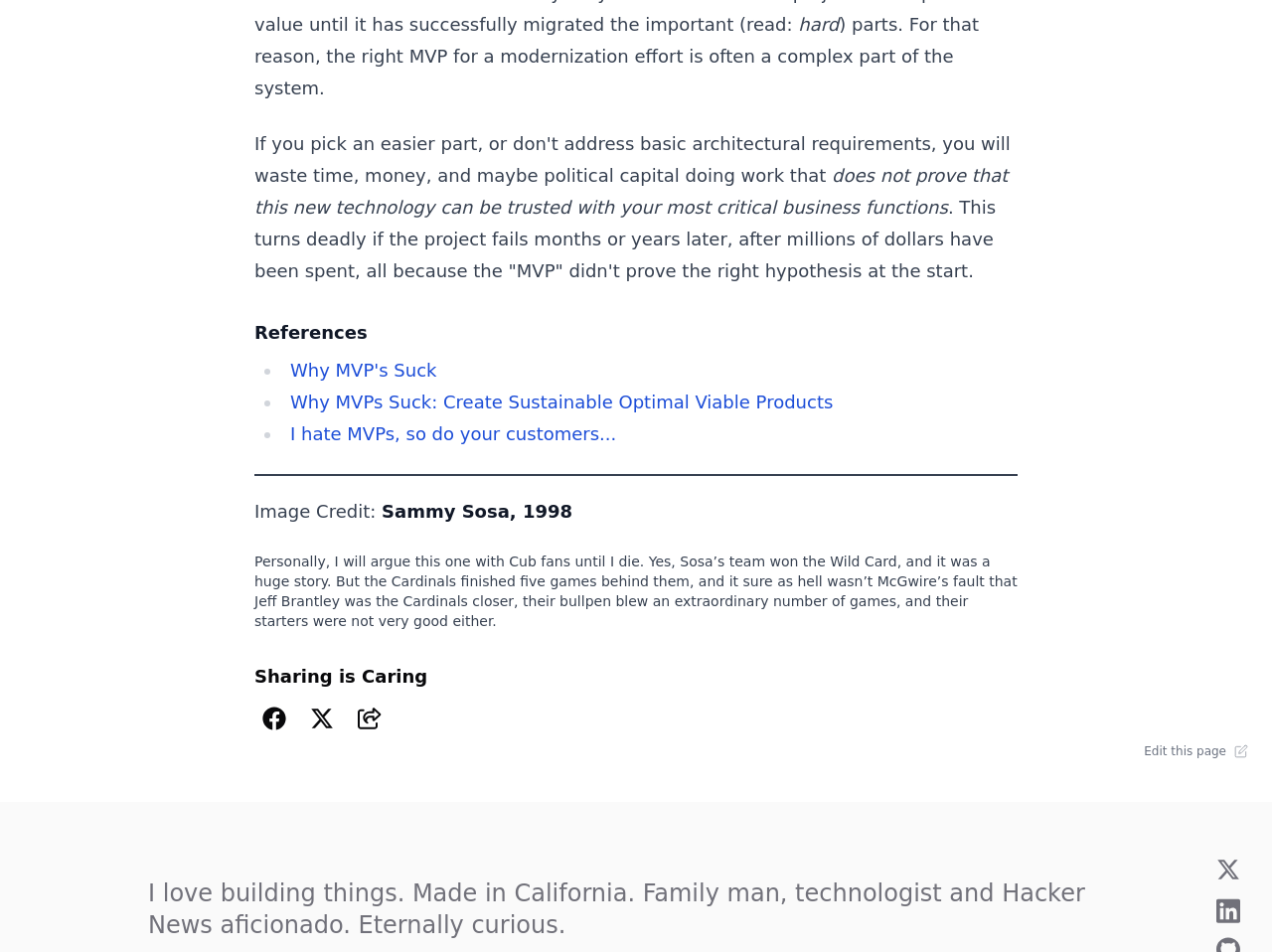Highlight the bounding box coordinates of the region I should click on to meet the following instruction: "Share this blog on Facebook".

[0.2, 0.734, 0.231, 0.776]